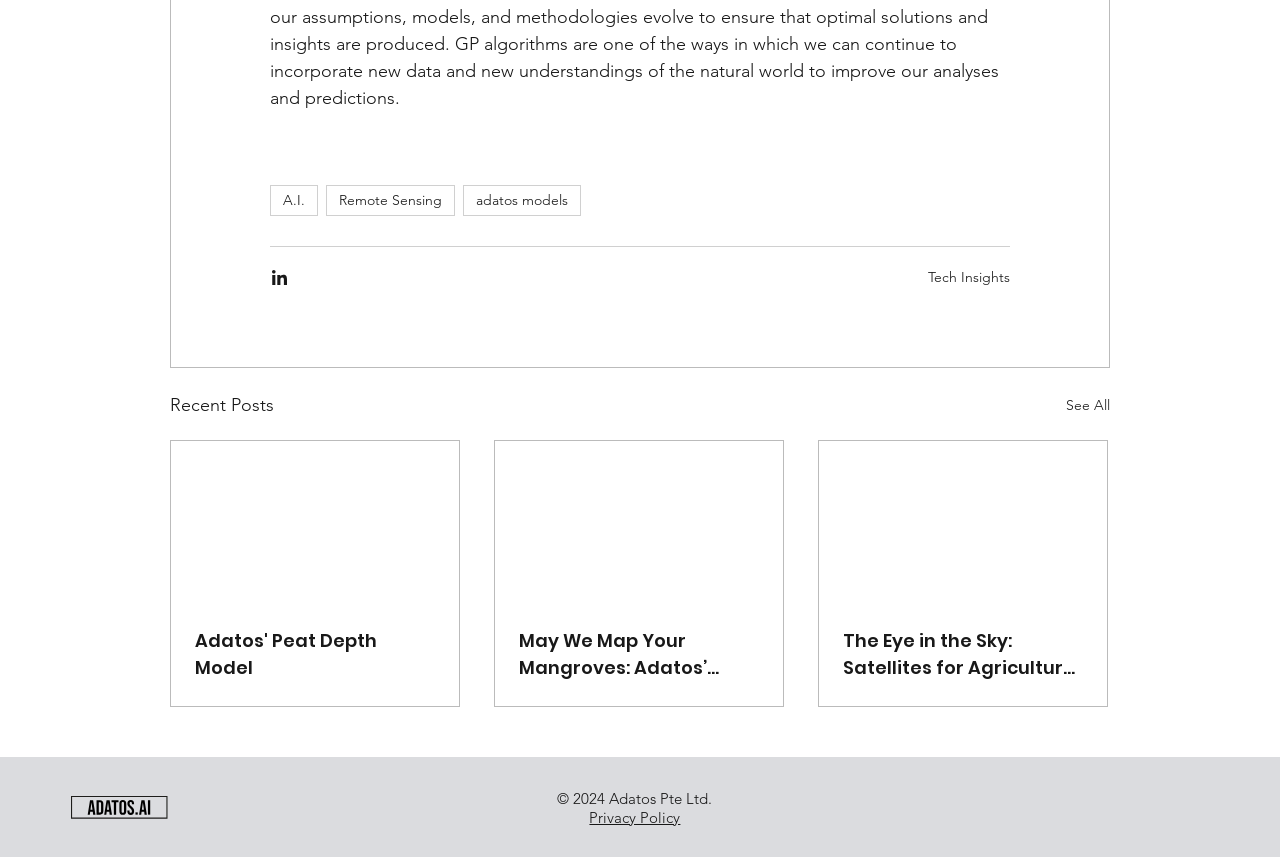How many articles are displayed on the webpage? Examine the screenshot and reply using just one word or a brief phrase.

3